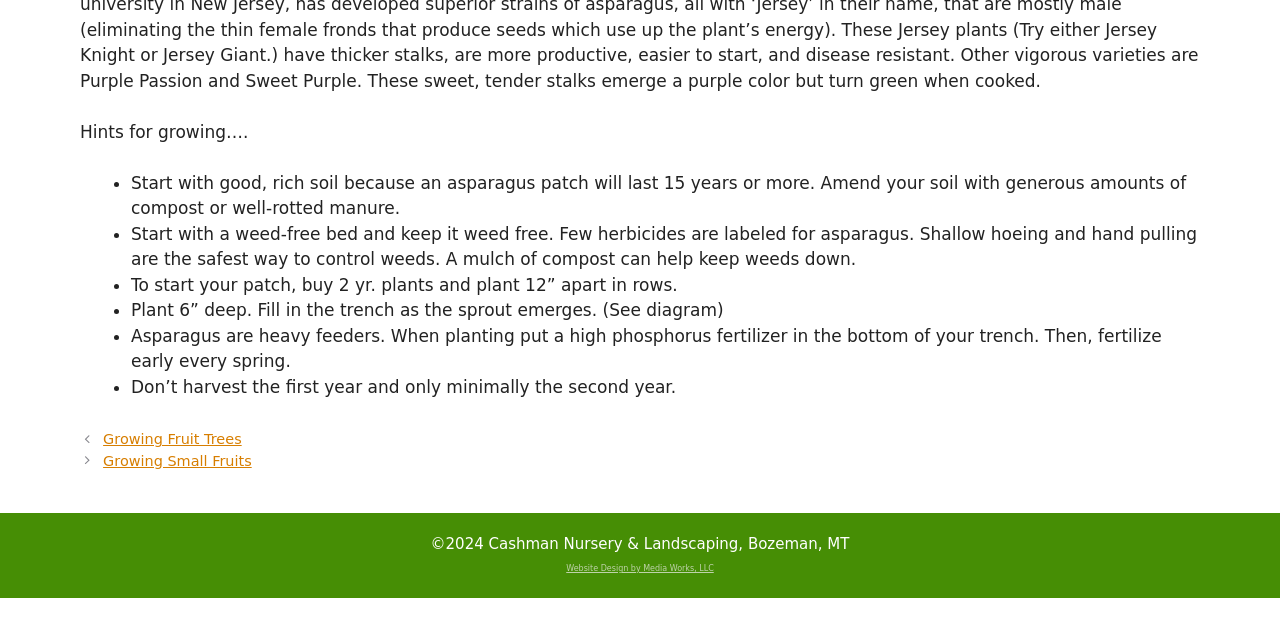Identify the bounding box for the UI element described as: "February 2015". The coordinates should be four float numbers between 0 and 1, i.e., [left, top, right, bottom].

None